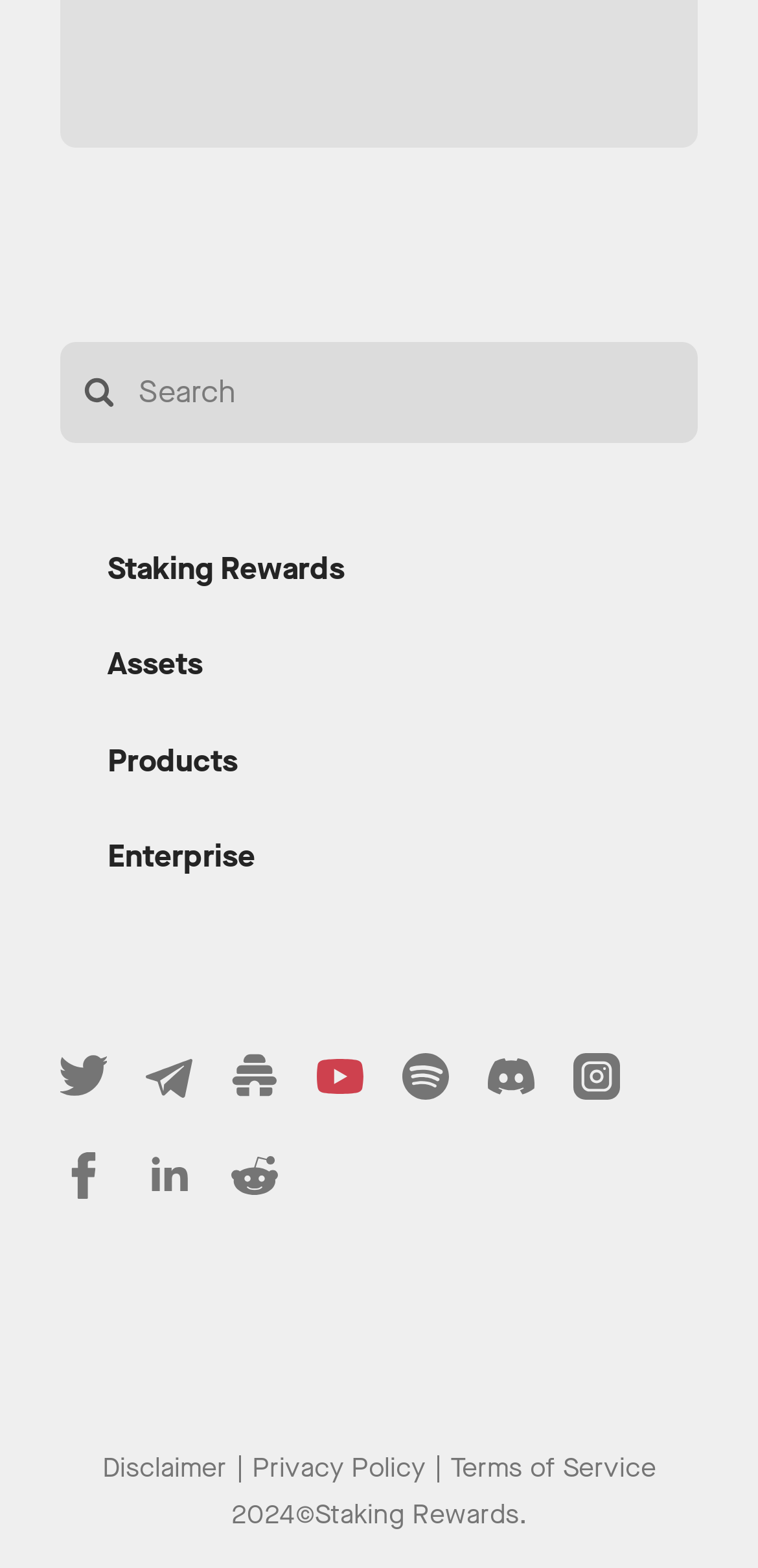What is the name of the website?
Using the image provided, answer with just one word or phrase.

Staking Rewards